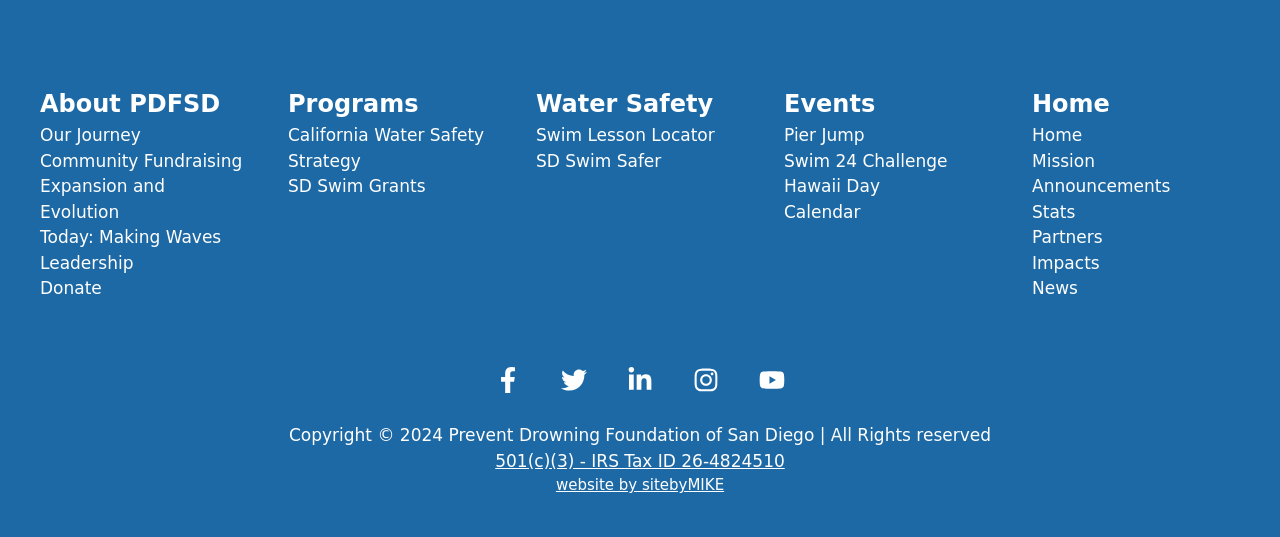Find the bounding box coordinates of the UI element according to this description: "California Water Safety Strategy".

[0.225, 0.233, 0.378, 0.318]